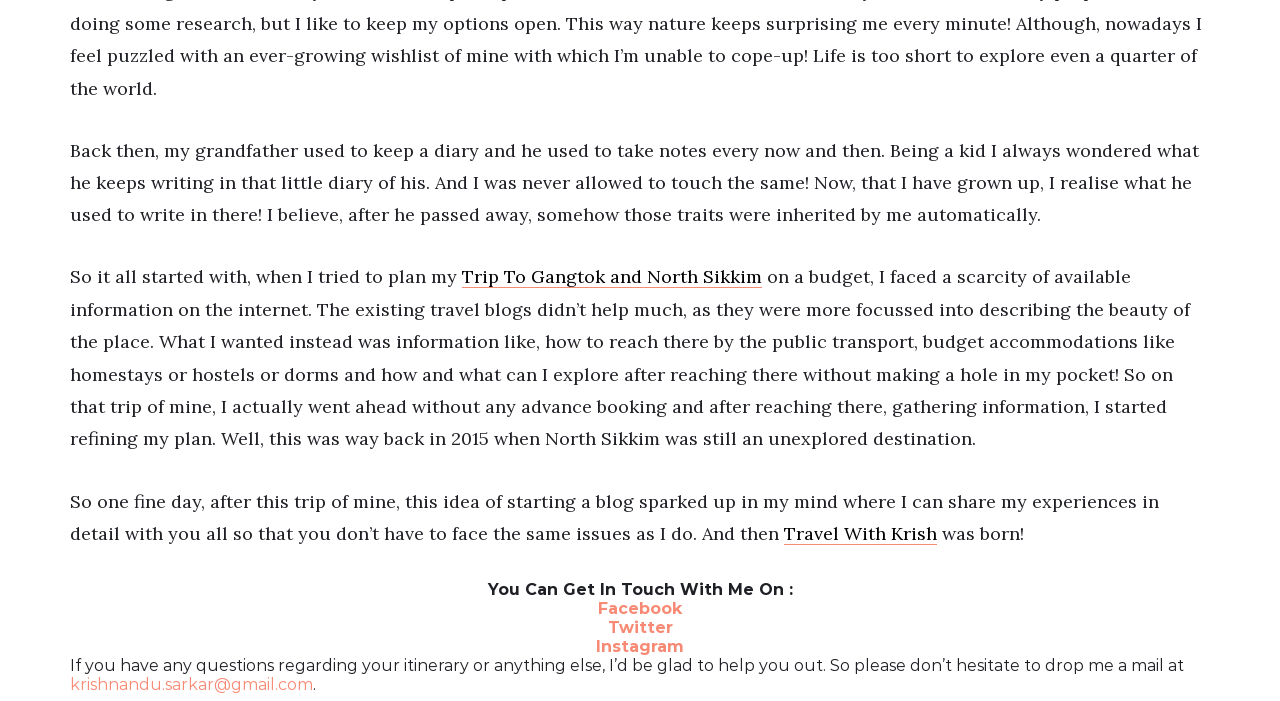Identify the bounding box for the UI element described as: "Twitter". The coordinates should be four float numbers between 0 and 1, i.e., [left, top, right, bottom].

[0.475, 0.882, 0.525, 0.909]